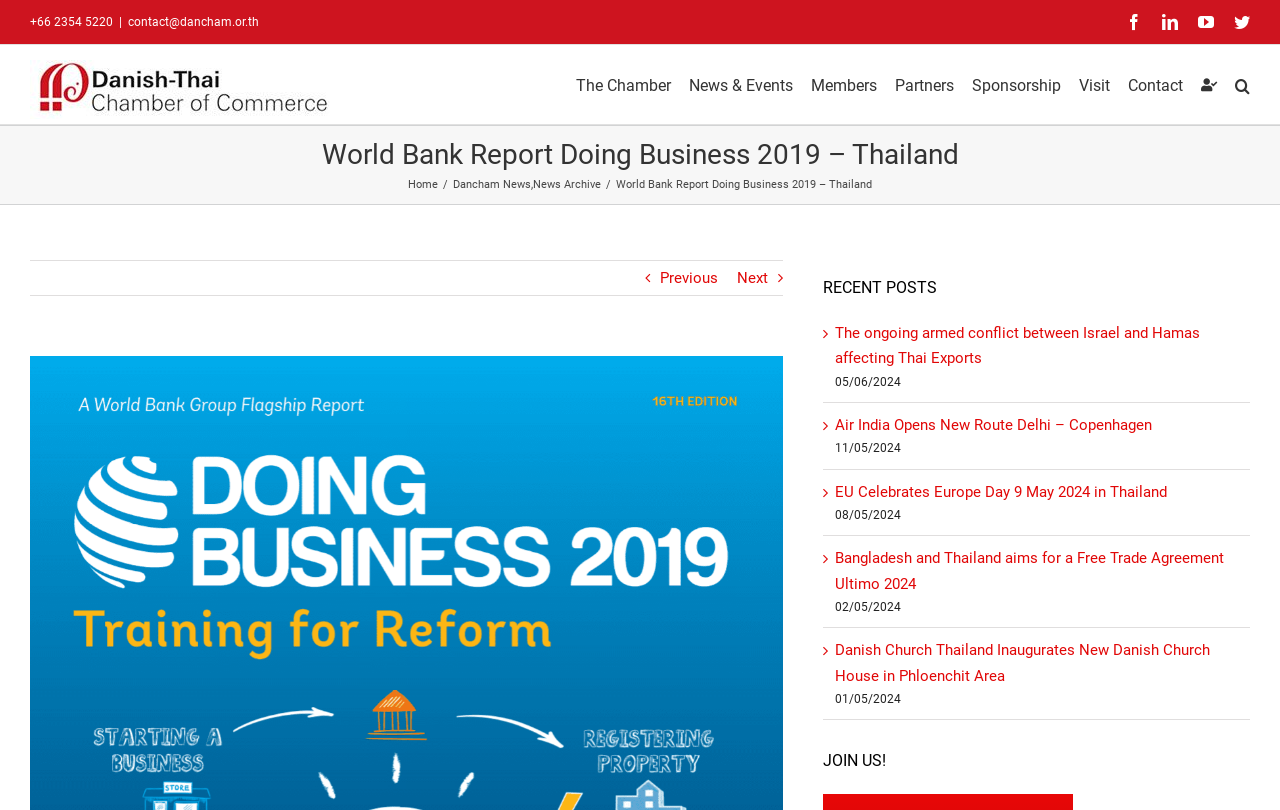Determine the bounding box coordinates of the region that needs to be clicked to achieve the task: "Click the Facebook link".

[0.88, 0.017, 0.892, 0.037]